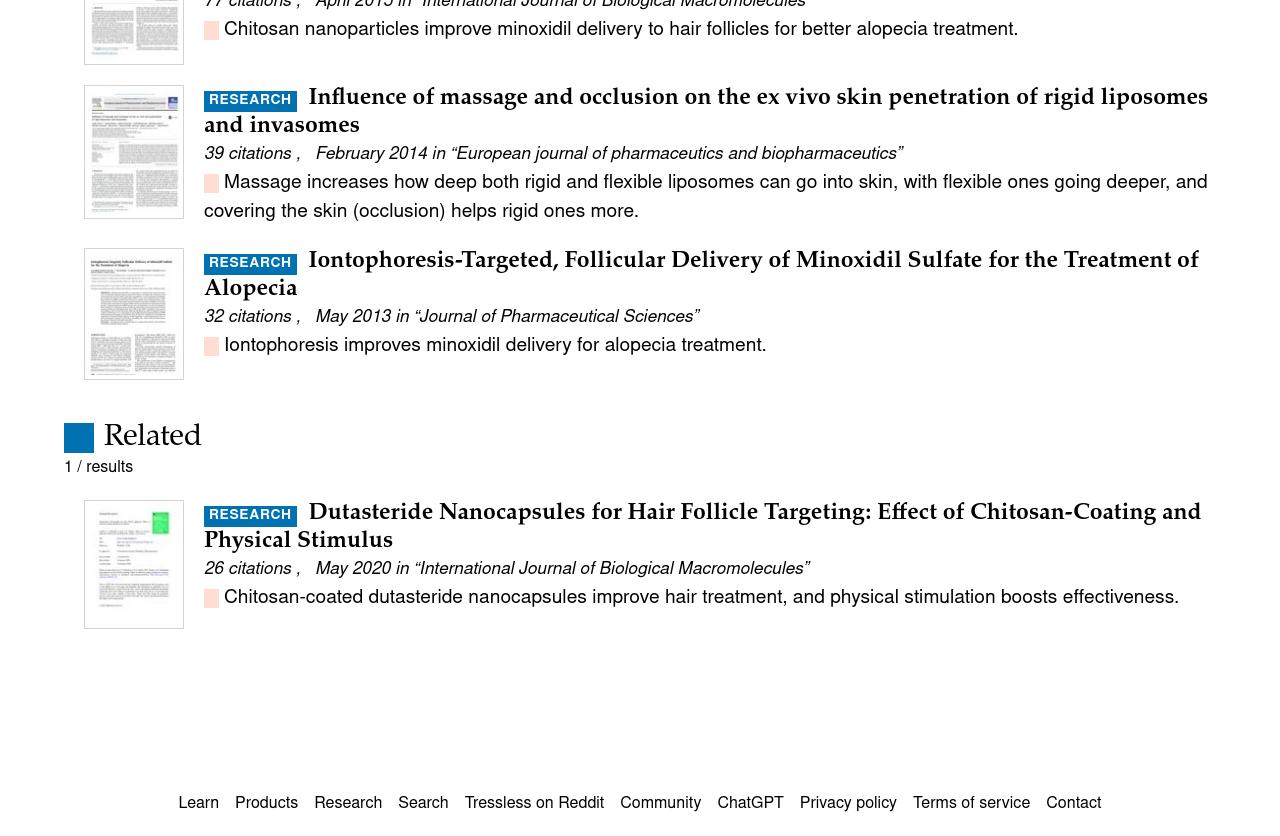Pinpoint the bounding box coordinates of the element to be clicked to execute the instruction: "Contact the website administrator".

[0.817, 0.948, 0.861, 0.976]